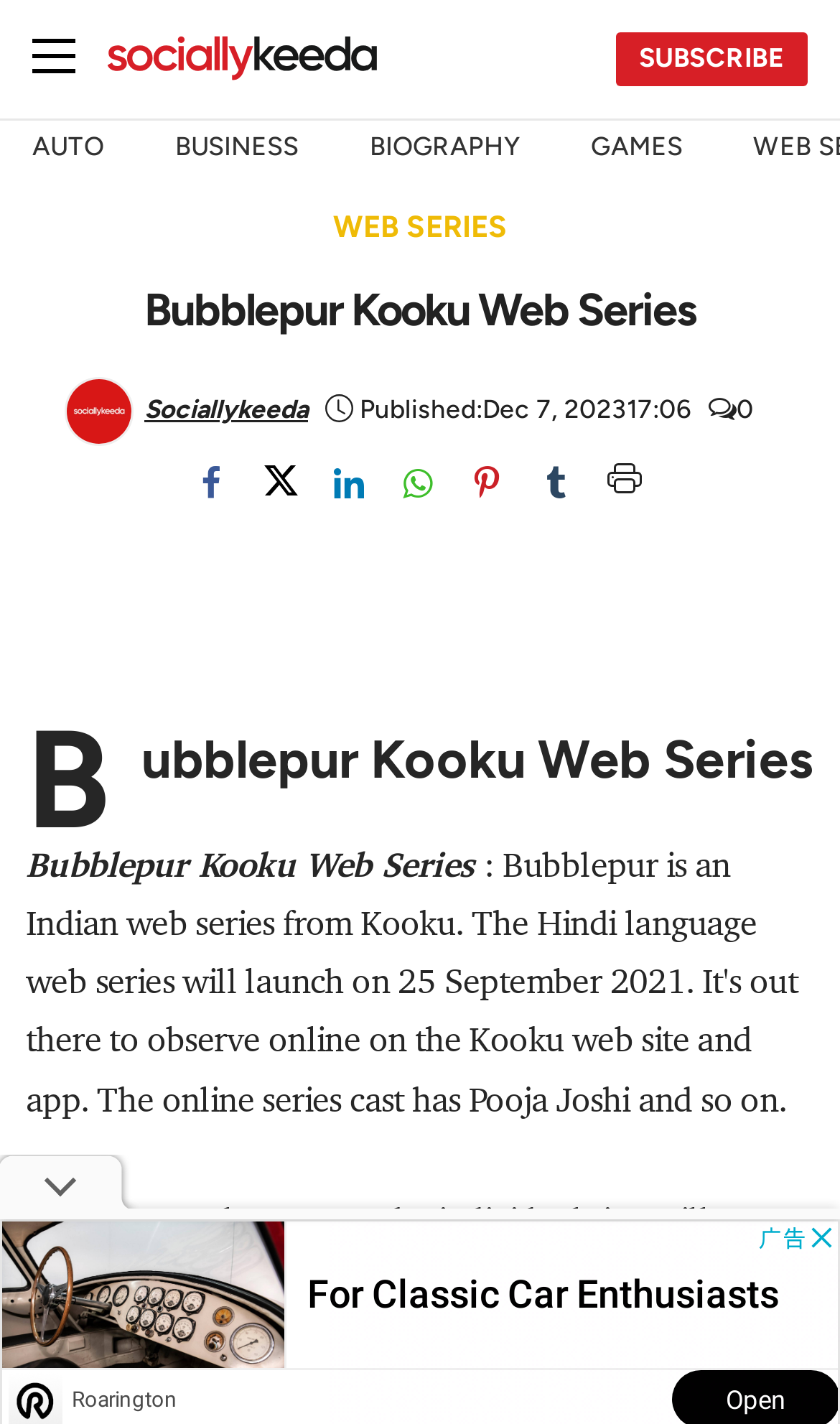Provide the bounding box coordinates of the HTML element described by the text: "parent_node: SUBSCRIBE aria-label="menu"". The coordinates should be in the format [left, top, right, bottom] with values between 0 and 1.

[0.0, 0.011, 0.128, 0.072]